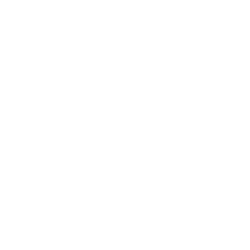Describe all the visual components present in the image.

This image appears to be part of a photography portfolio, showcasing a captivating moment from a family session. The context suggests it is associated with "The Yang Family | Willow Wood Family Session" in New Jersey. The overall theme likely revolves around personal and warm family interactions captured beautifully, reflecting emotions and connections during memorable occasions. Such sessions typically highlight the joy and togetherness of family, emphasizing the importance of preserving these moments through professional photography.